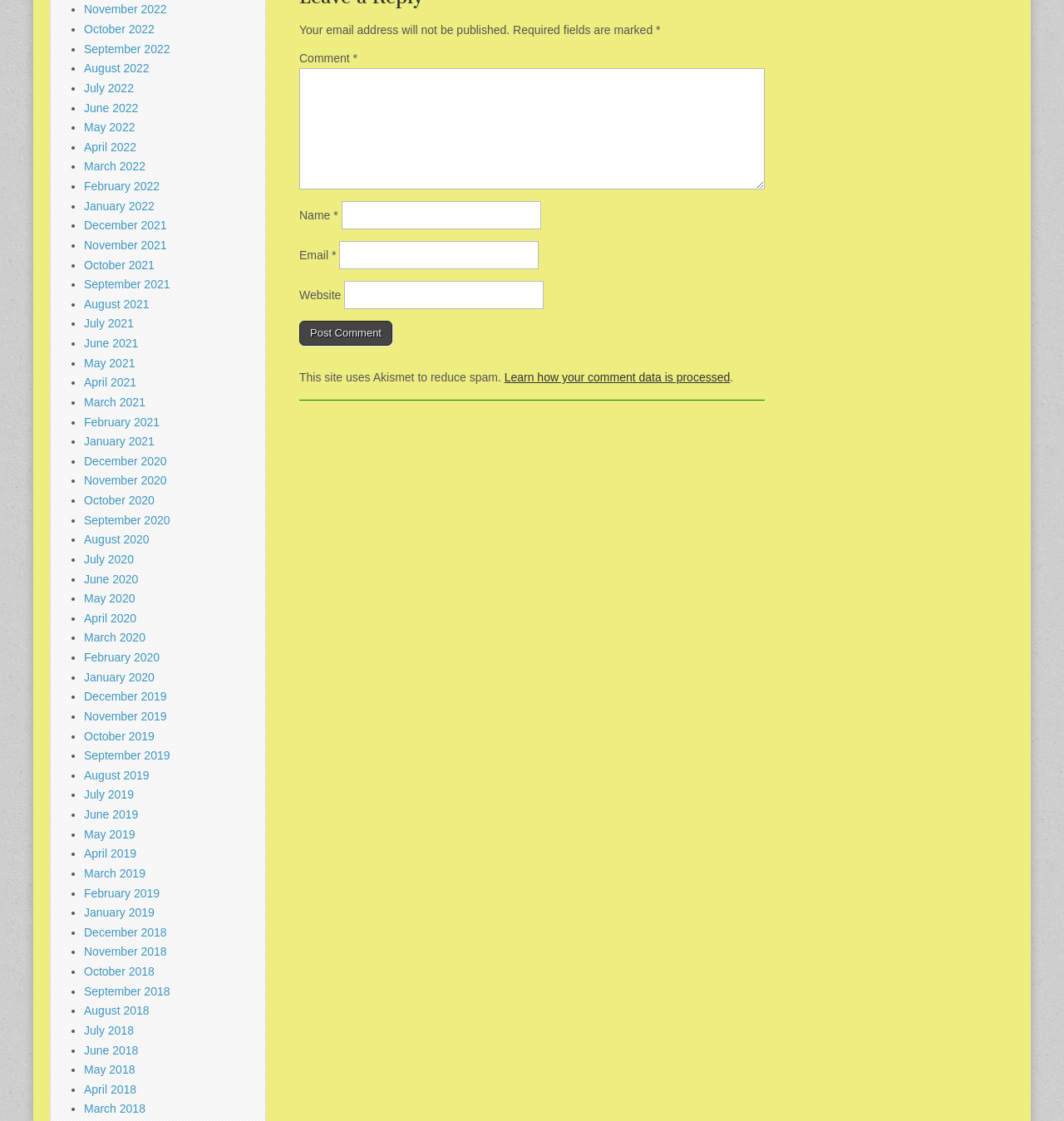From the element description: "parent_node: Email * aria-describedby="email-notes" name="email"", extract the bounding box coordinates of the UI element. The coordinates should be expressed as four float numbers between 0 and 1, in the order [left, top, right, bottom].

[0.319, 0.215, 0.506, 0.241]